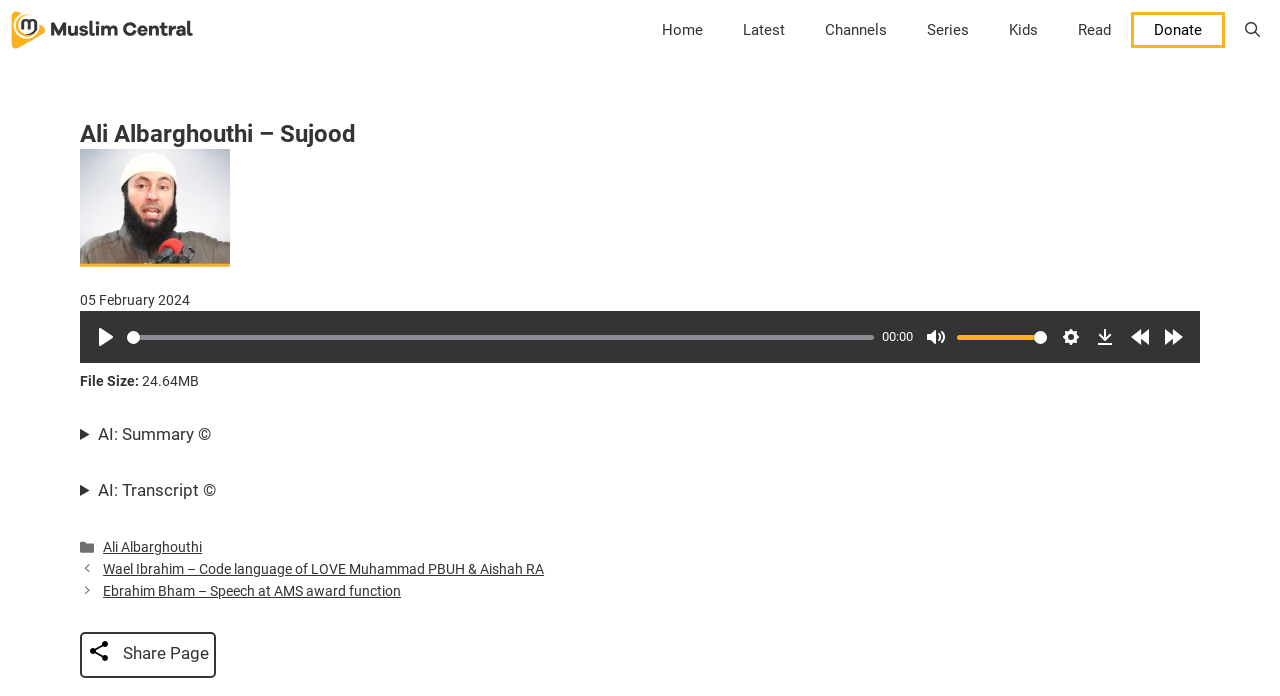Given the element description "aria-label="Open Search Bar"", identify the bounding box of the corresponding UI element.

[0.957, 0.0, 1.0, 0.086]